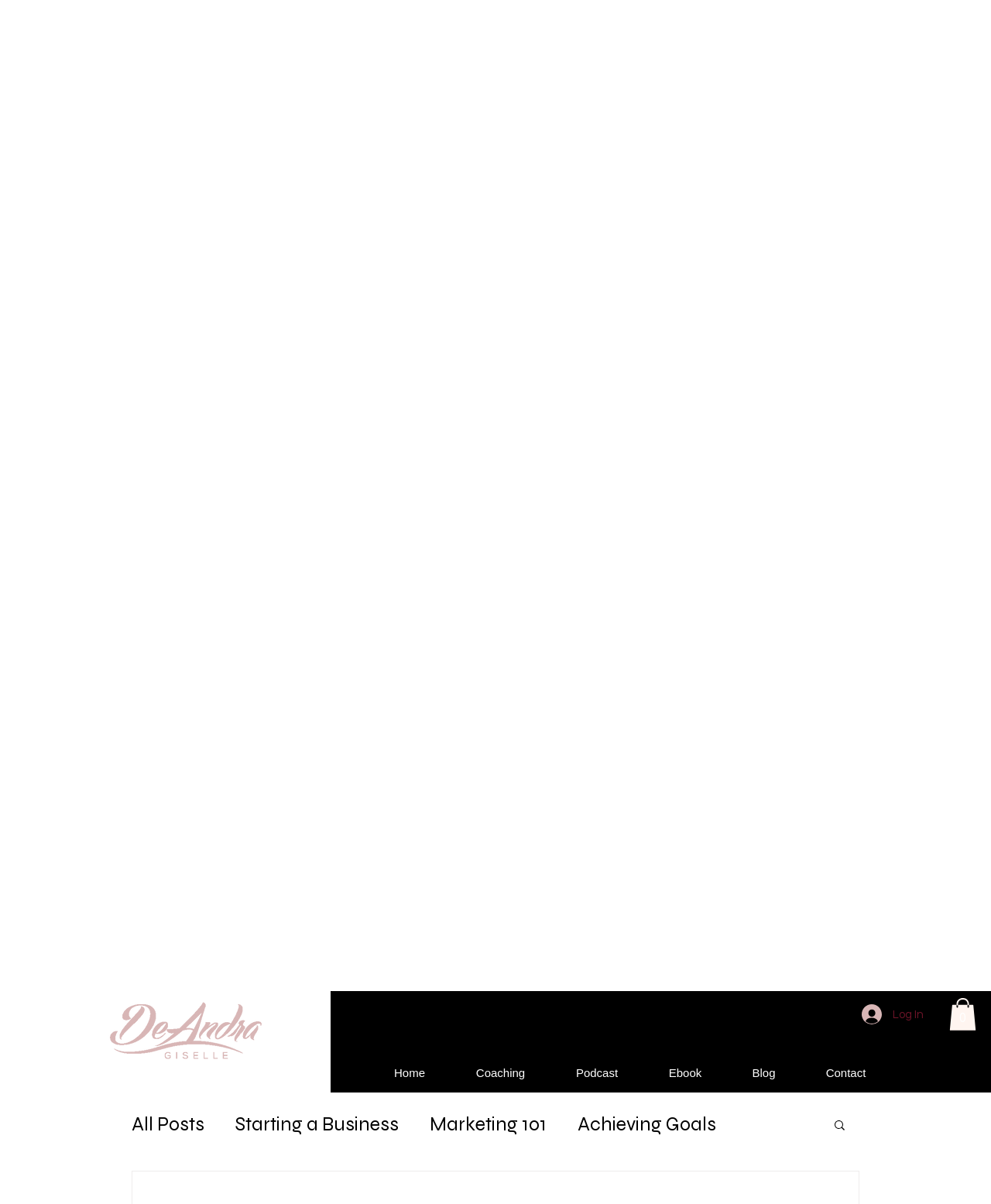What is the text on the button at the top right?
Please use the image to deliver a detailed and complete answer.

At the top right of the page, I found a button element with the description 'Log In', located within the bounding box coordinates [0.859, 0.83, 0.943, 0.855]. This suggests that the button is used for logging in to the website.